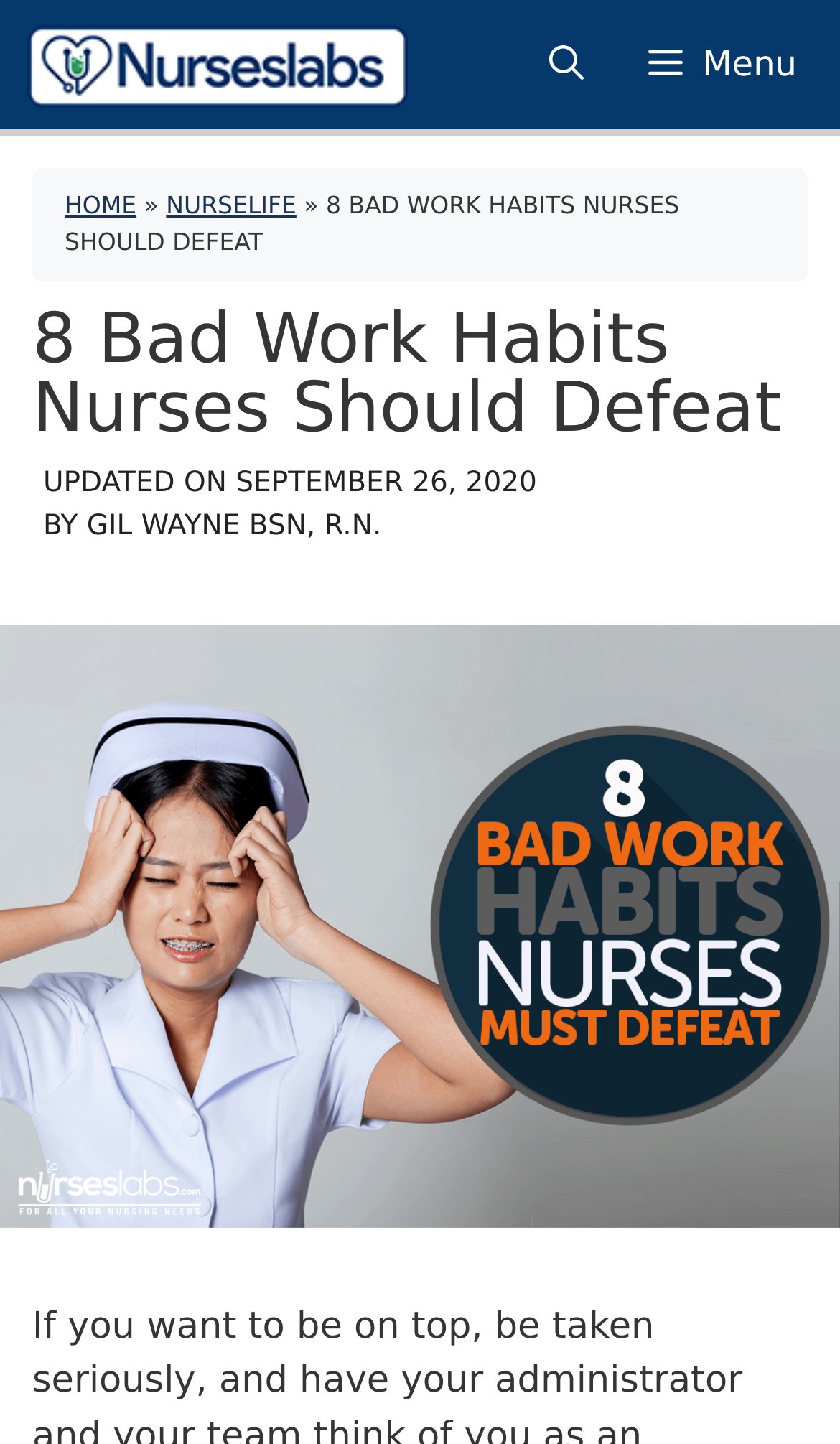Please provide a short answer using a single word or phrase for the question:
When was the article updated?

September 26, 2020